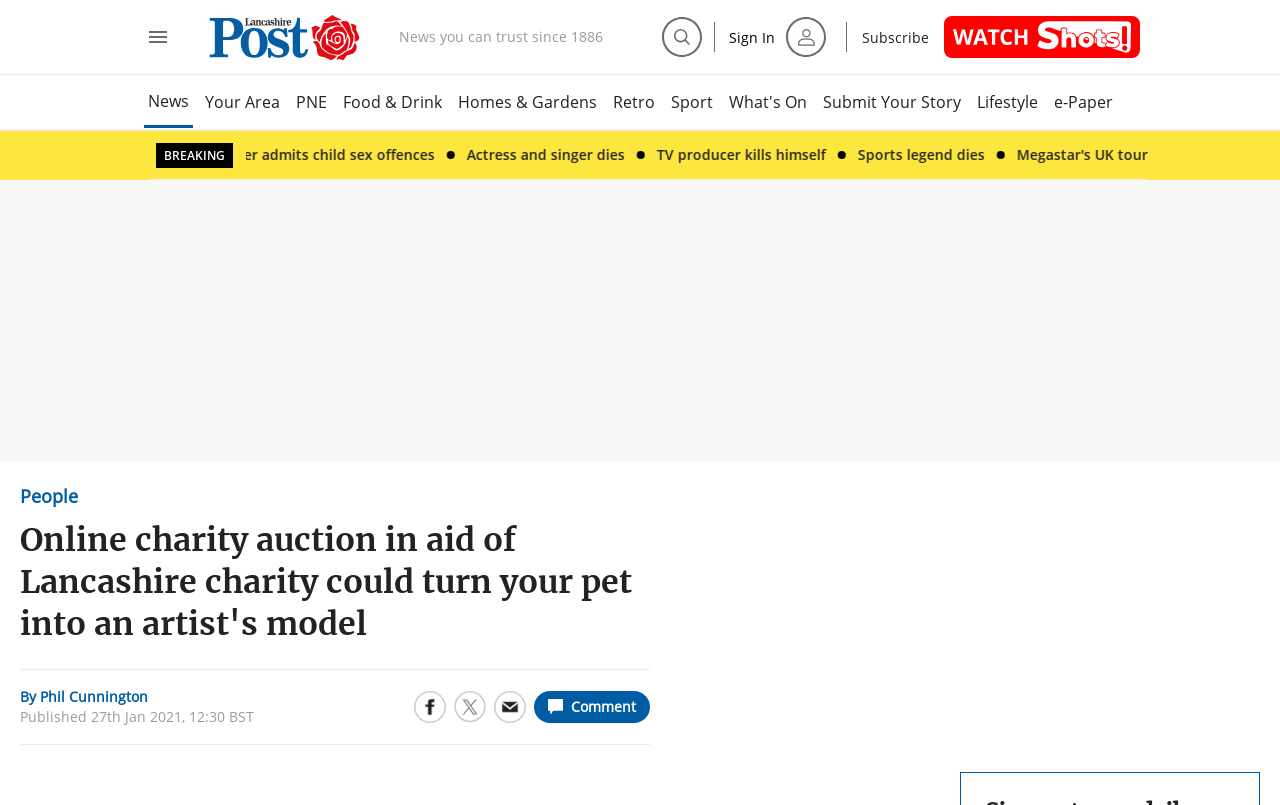Give a one-word or short phrase answer to the question: 
What is the date of publication of the article?

27th Jan 2021